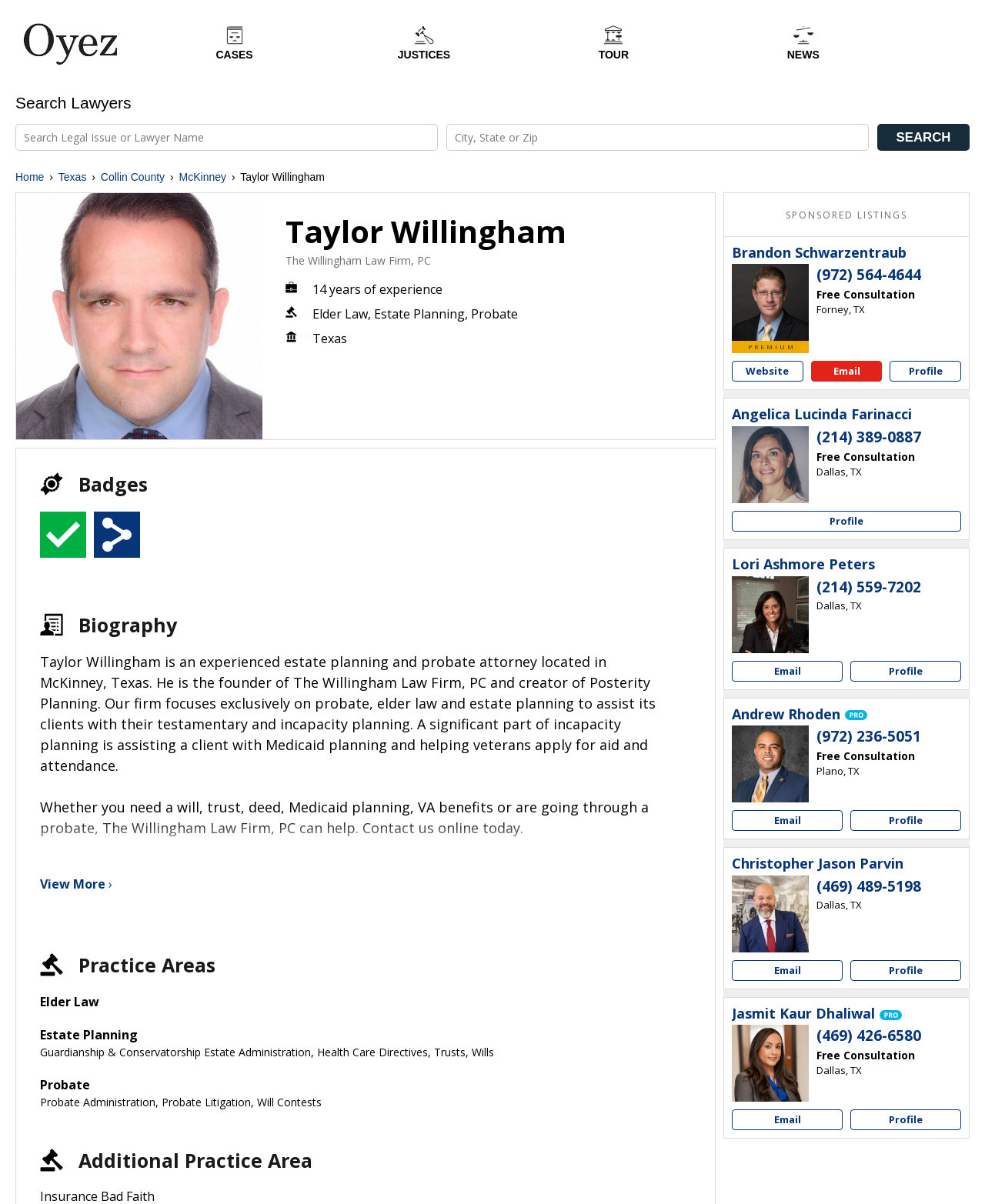Please examine the image and answer the question with a detailed explanation:
What is the practice area of Taylor Willingham?

The practice areas of Taylor Willingham can be found in the static text element which is located below the attorney's name and photo. The text mentions 'Elder Law, Estate Planning, Probate' as the practice areas.